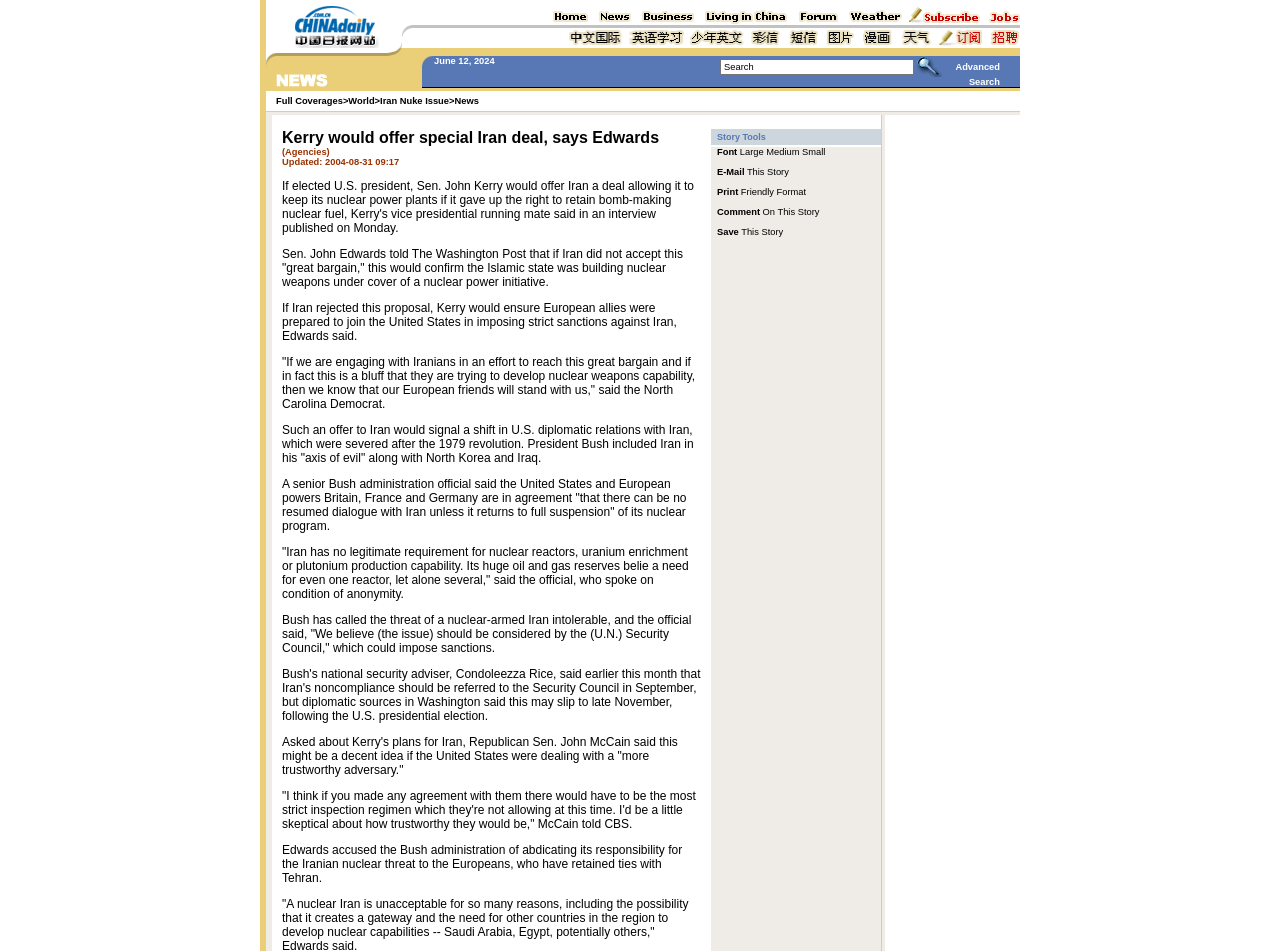Locate and provide the bounding box coordinates for the HTML element that matches this description: "media feed".

None